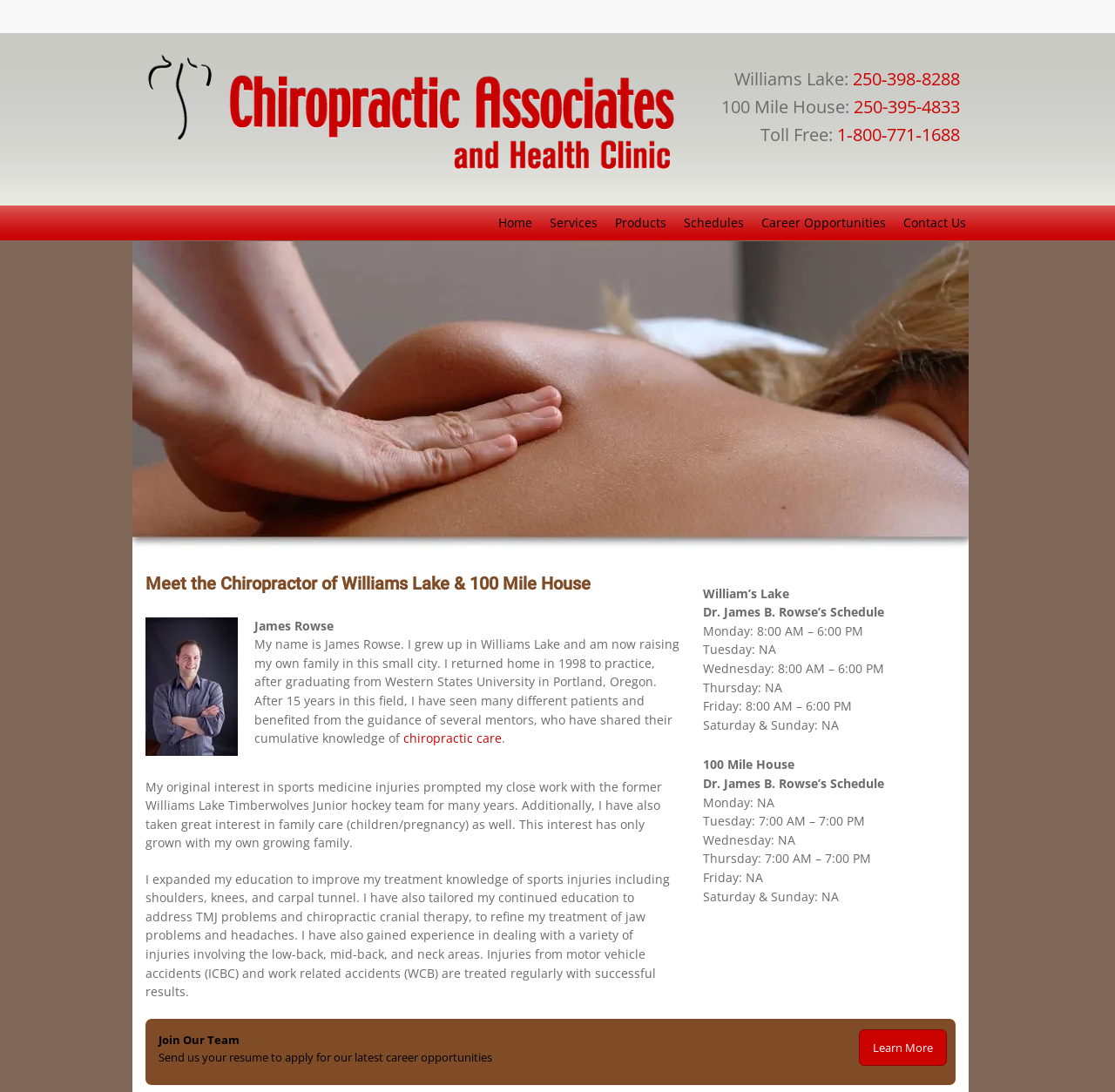Please specify the bounding box coordinates for the clickable region that will help you carry out the instruction: "Call the phone number 250-398-8288".

[0.765, 0.071, 0.861, 0.08]